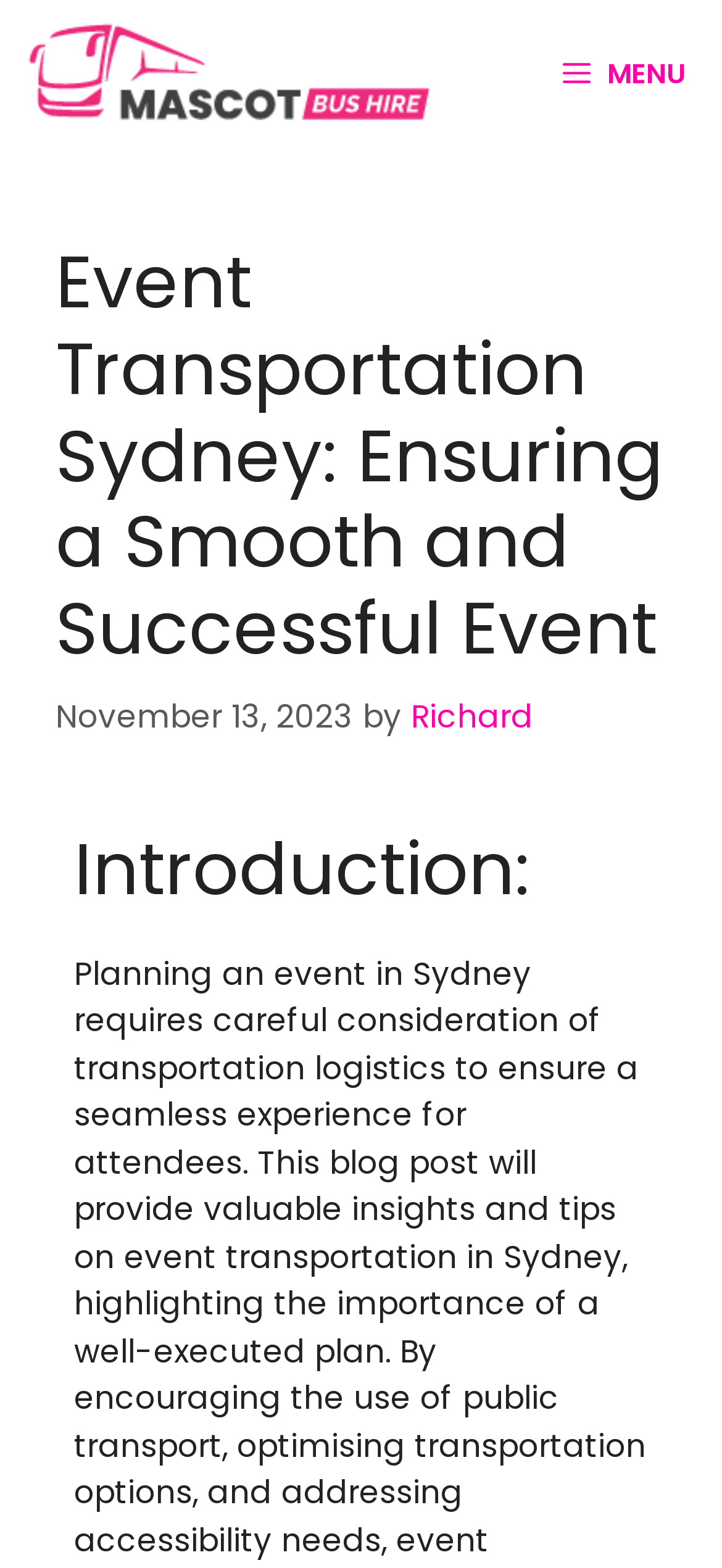What is the date of the blog post?
Please provide a single word or phrase answer based on the image.

November 13, 2023